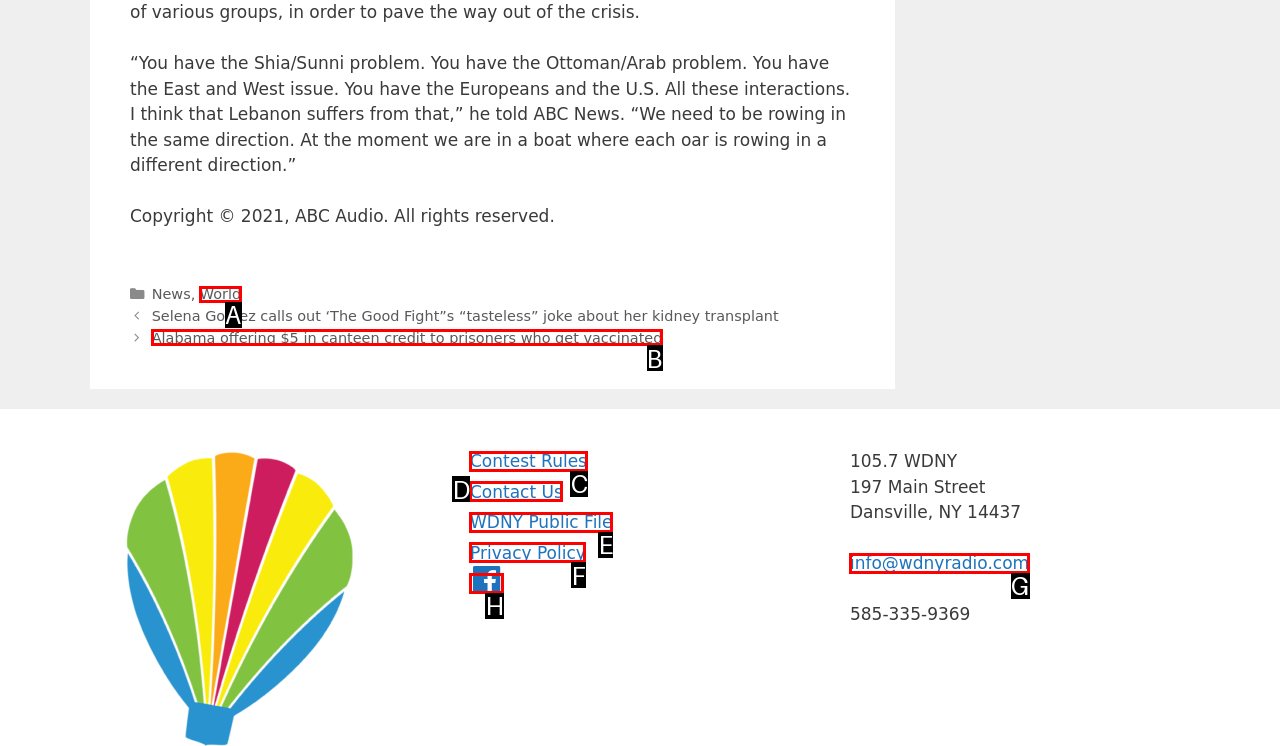From the given options, choose the one to complete the task: Click on 'Contest Rules'
Indicate the letter of the correct option.

C